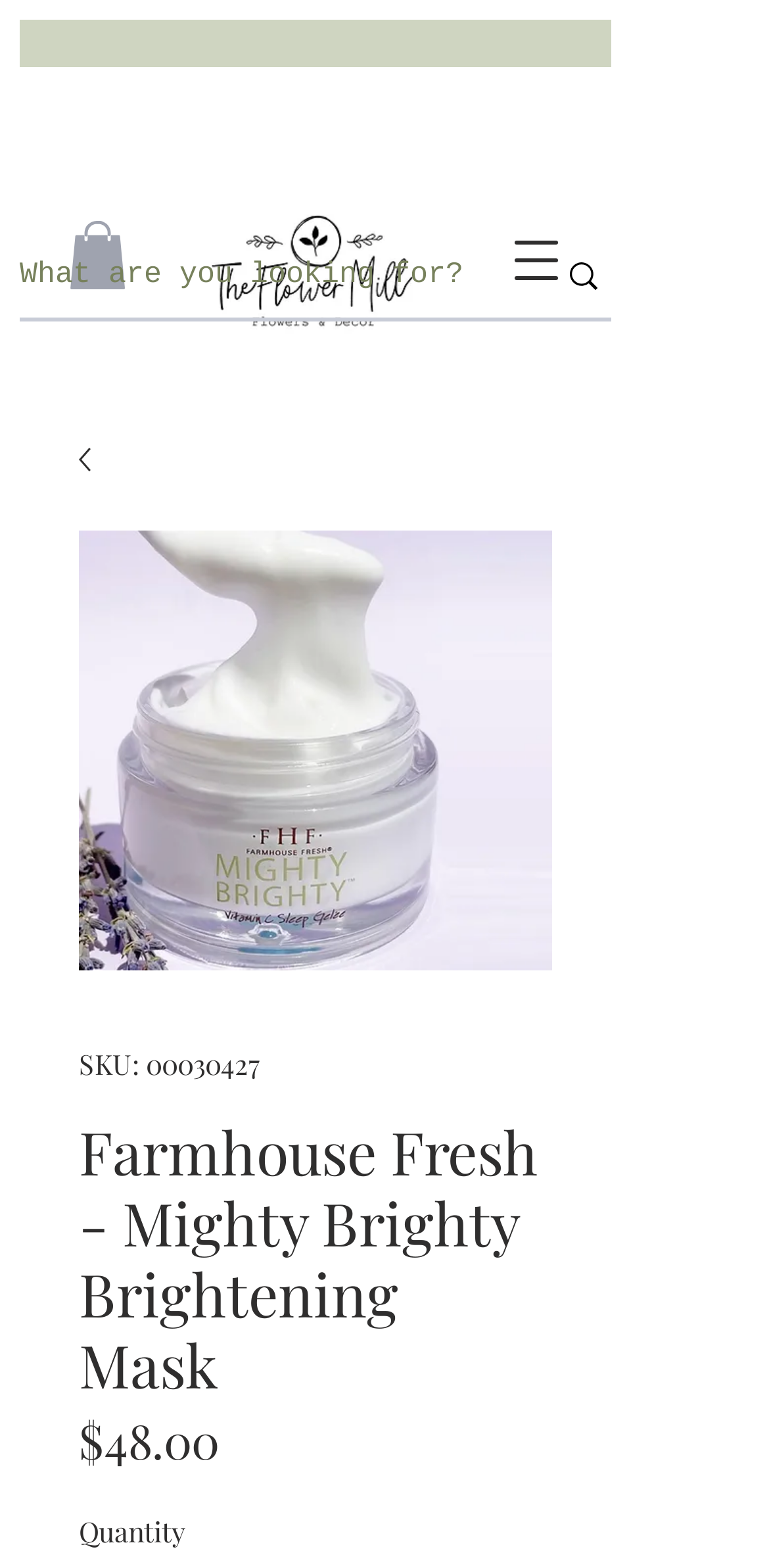What is the name of the product?
Respond to the question with a single word or phrase according to the image.

Mighty Brighty Brightening Mask